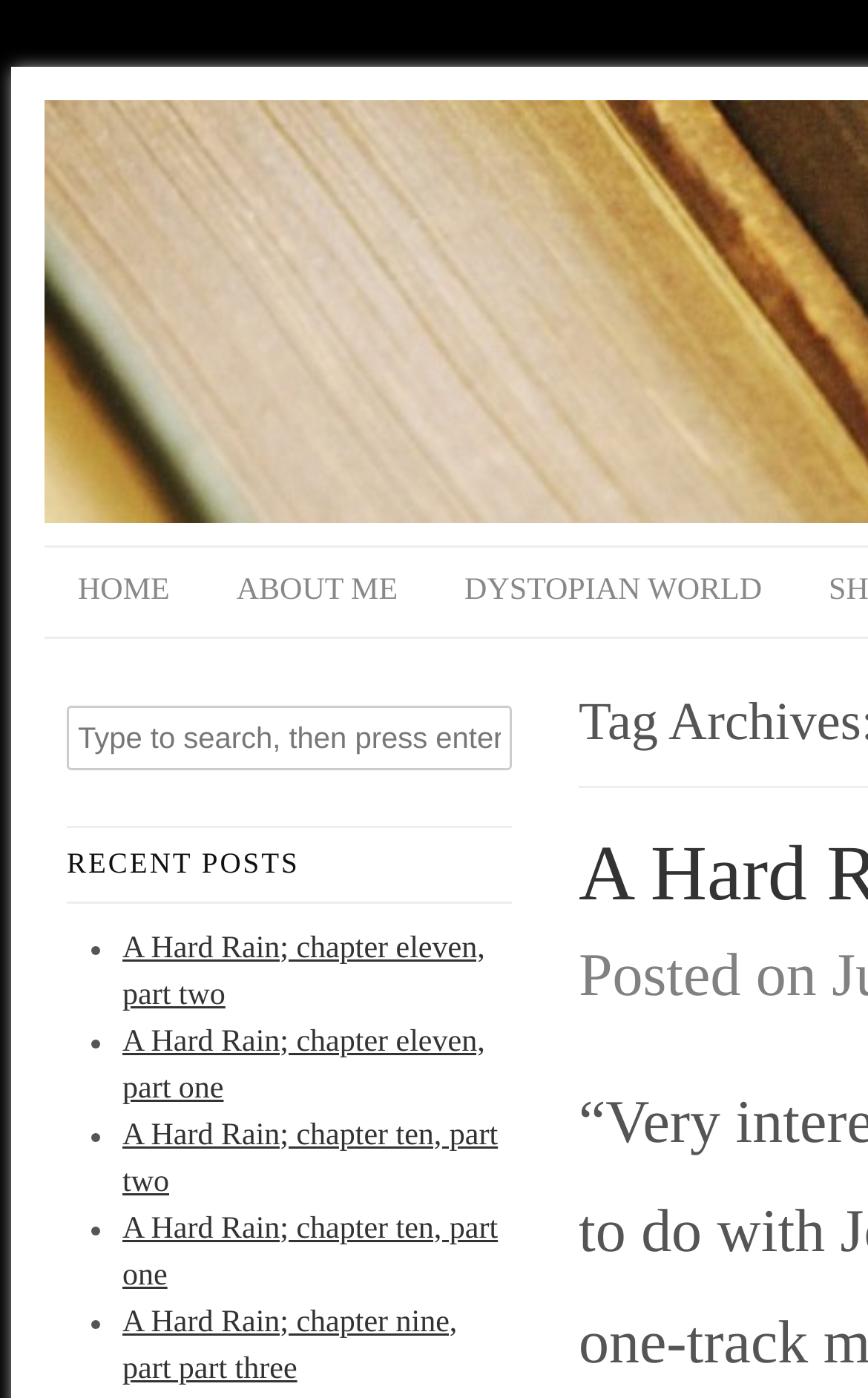Identify the bounding box coordinates of the specific part of the webpage to click to complete this instruction: "view recent posts".

[0.077, 0.591, 0.59, 0.646]